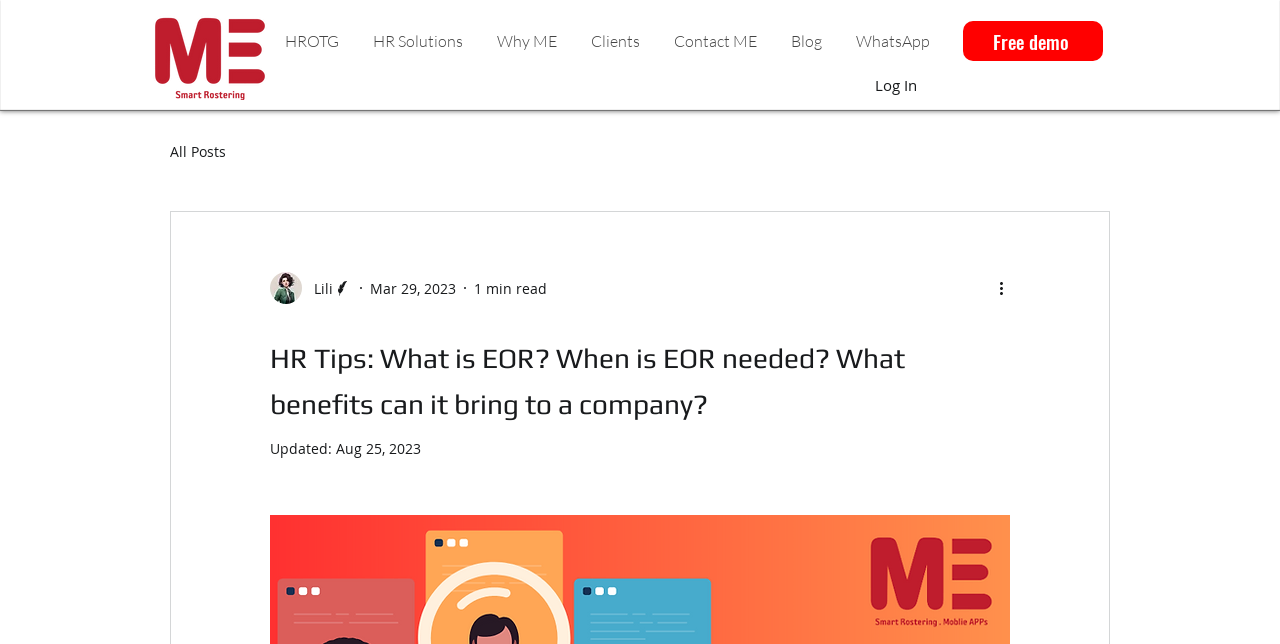Predict the bounding box coordinates for the UI element described as: "Lili". The coordinates should be four float numbers between 0 and 1, presented as [left, top, right, bottom].

[0.211, 0.422, 0.275, 0.472]